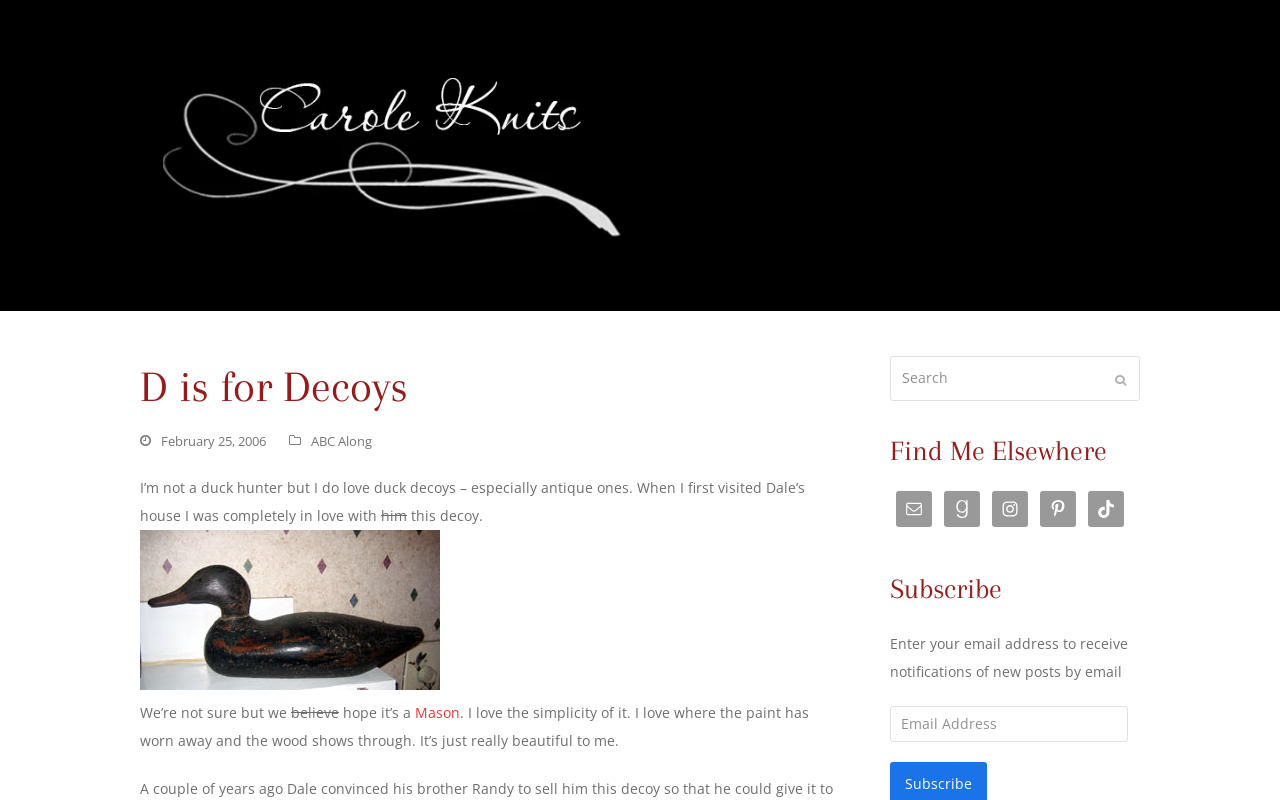Find the bounding box coordinates of the element to click in order to complete this instruction: "Search for something". The bounding box coordinates must be four float numbers between 0 and 1, denoted as [left, top, right, bottom].

[0.695, 0.446, 0.891, 0.501]